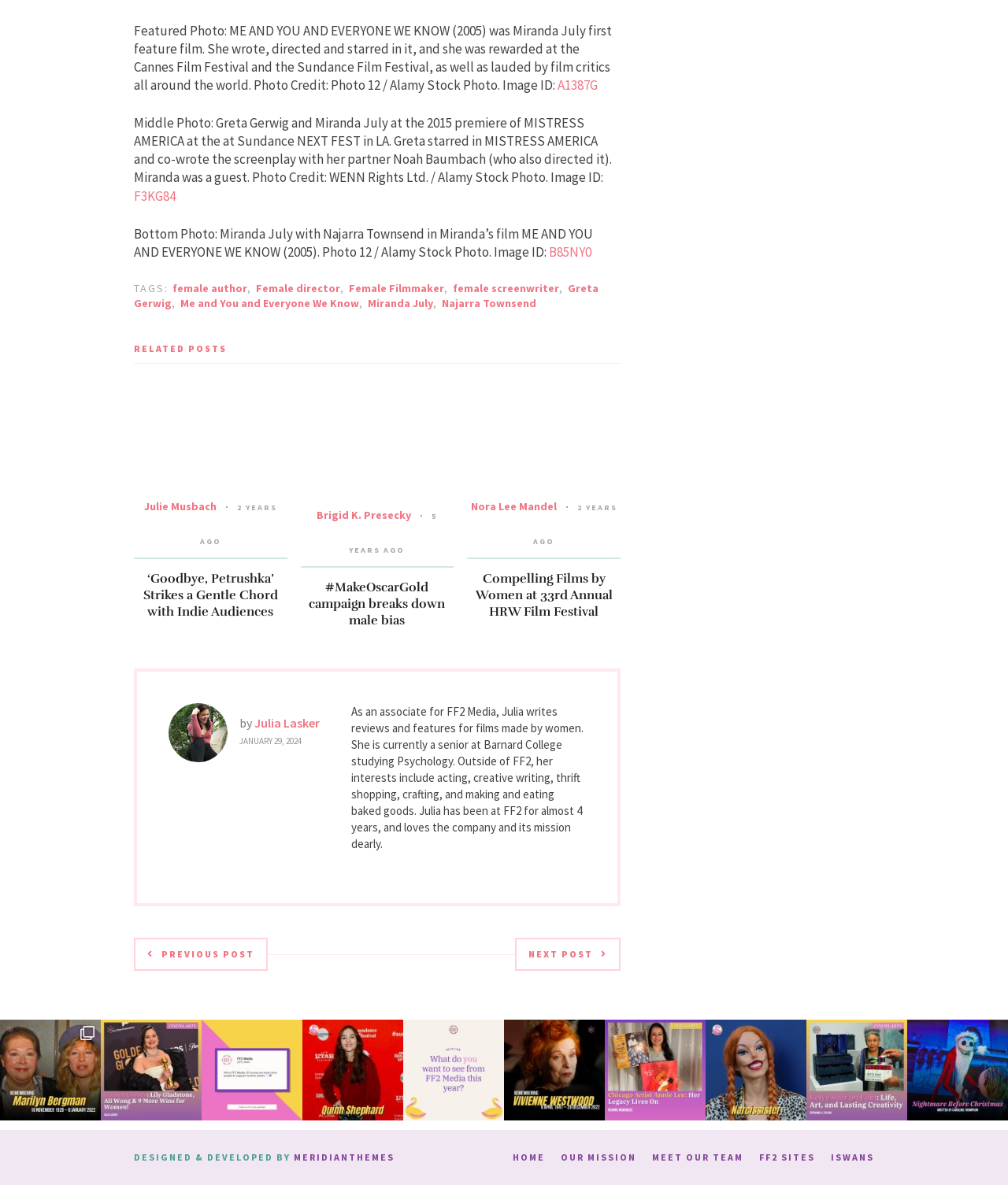Reply to the question with a single word or phrase:
What is the name of the organization that supports women artists?

FF2 Media